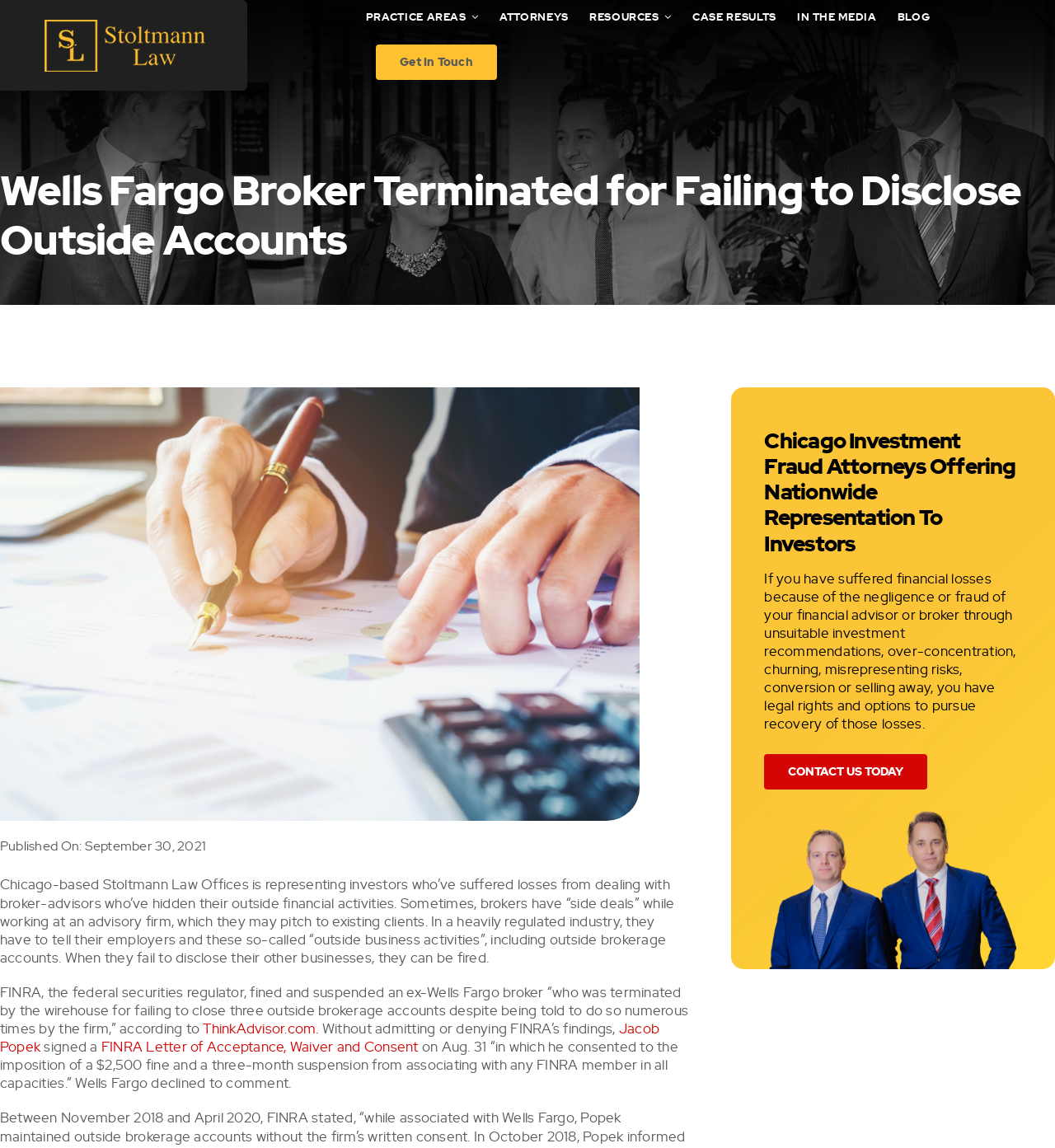What is the name of the law office?
Examine the screenshot and reply with a single word or phrase.

Stoltmann Law